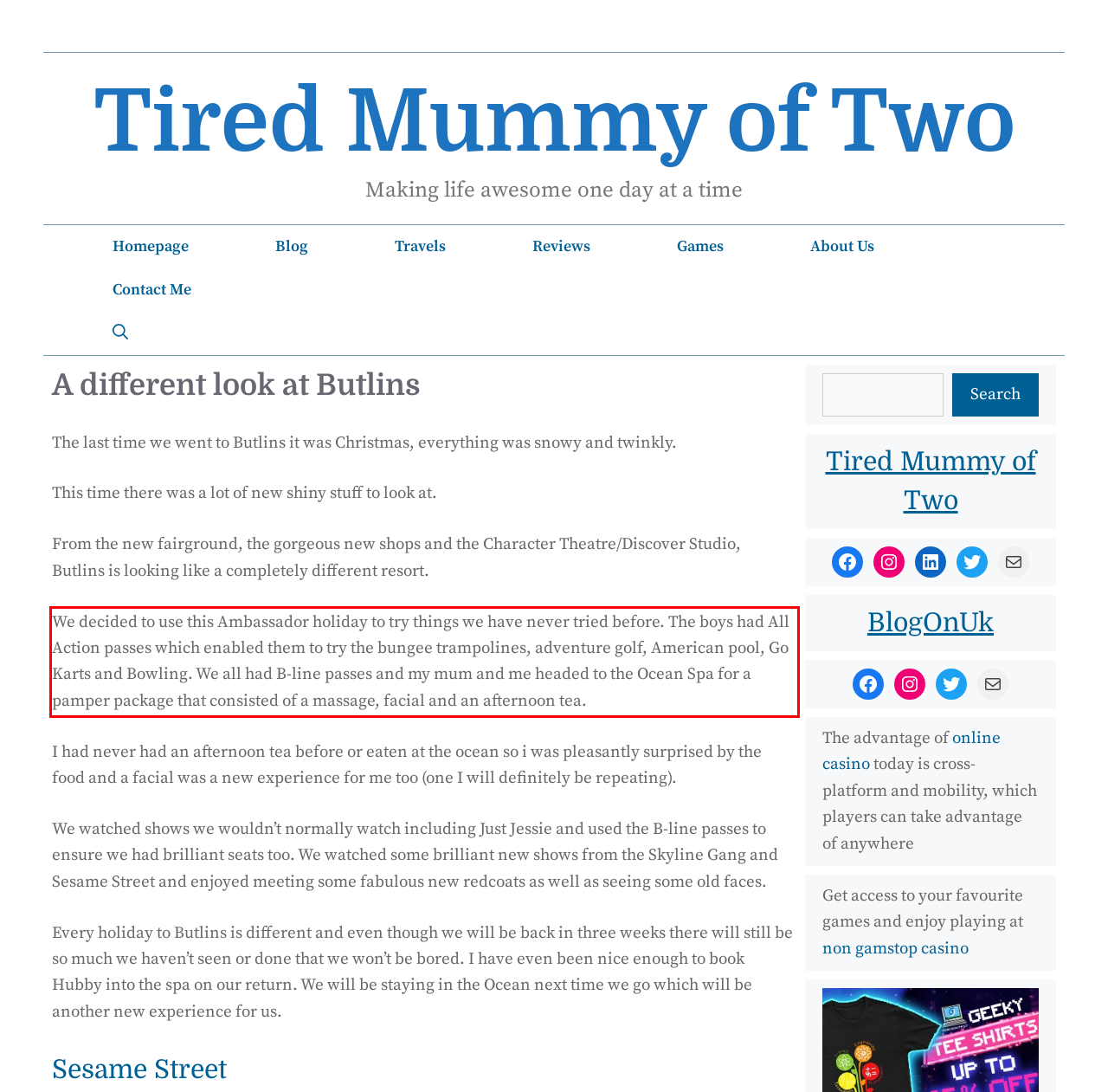Given a screenshot of a webpage, locate the red bounding box and extract the text it encloses.

We decided to use this Ambassador holiday to try things we have never tried before. The boys had All Action passes which enabled them to try the bungee trampolines, adventure golf, American pool, Go Karts and Bowling. We all had B-line passes and my mum and me headed to the Ocean Spa for a pamper package that consisted of a massage, facial and an afternoon tea.